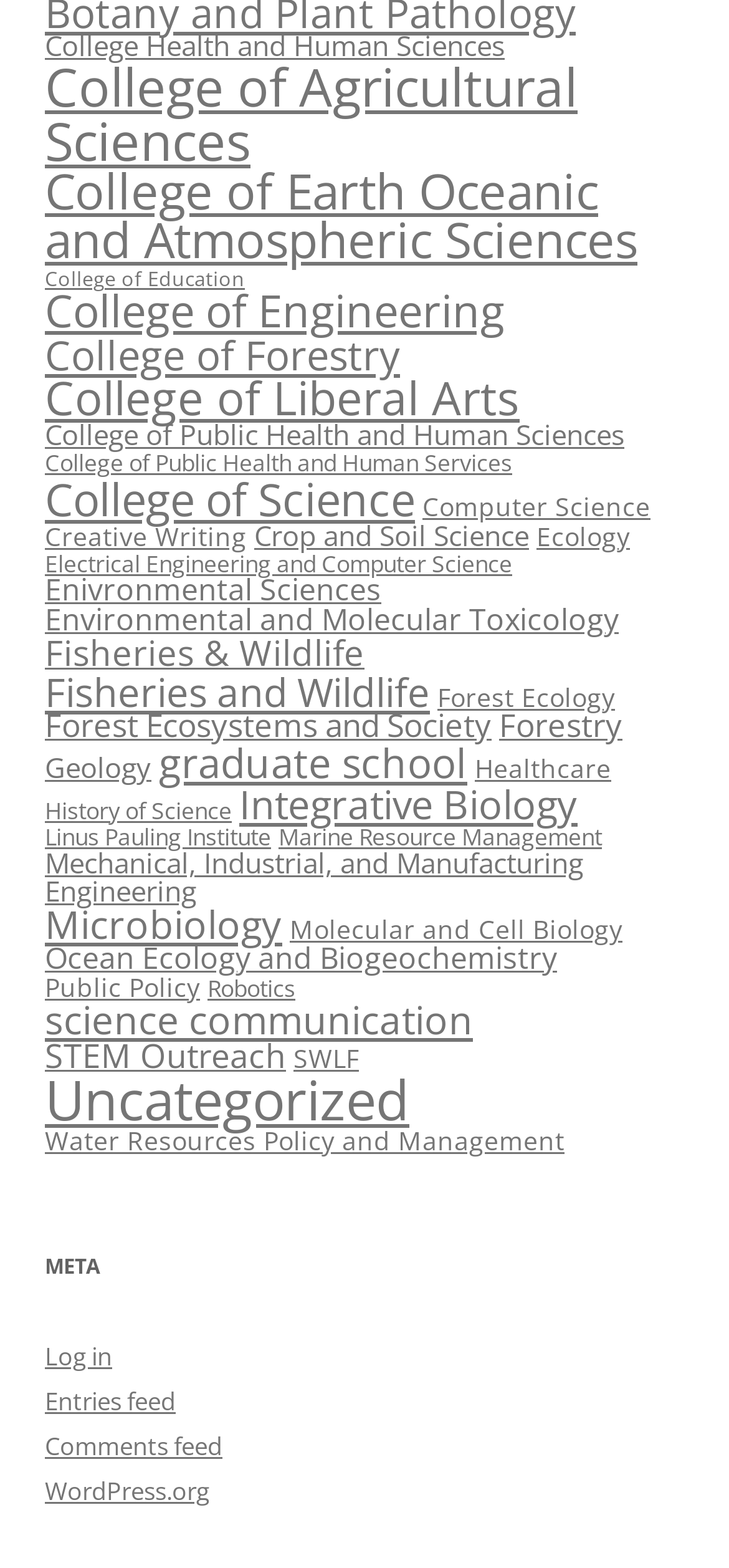Please reply to the following question with a single word or a short phrase:
What is the category with the most items?

Uncategorized